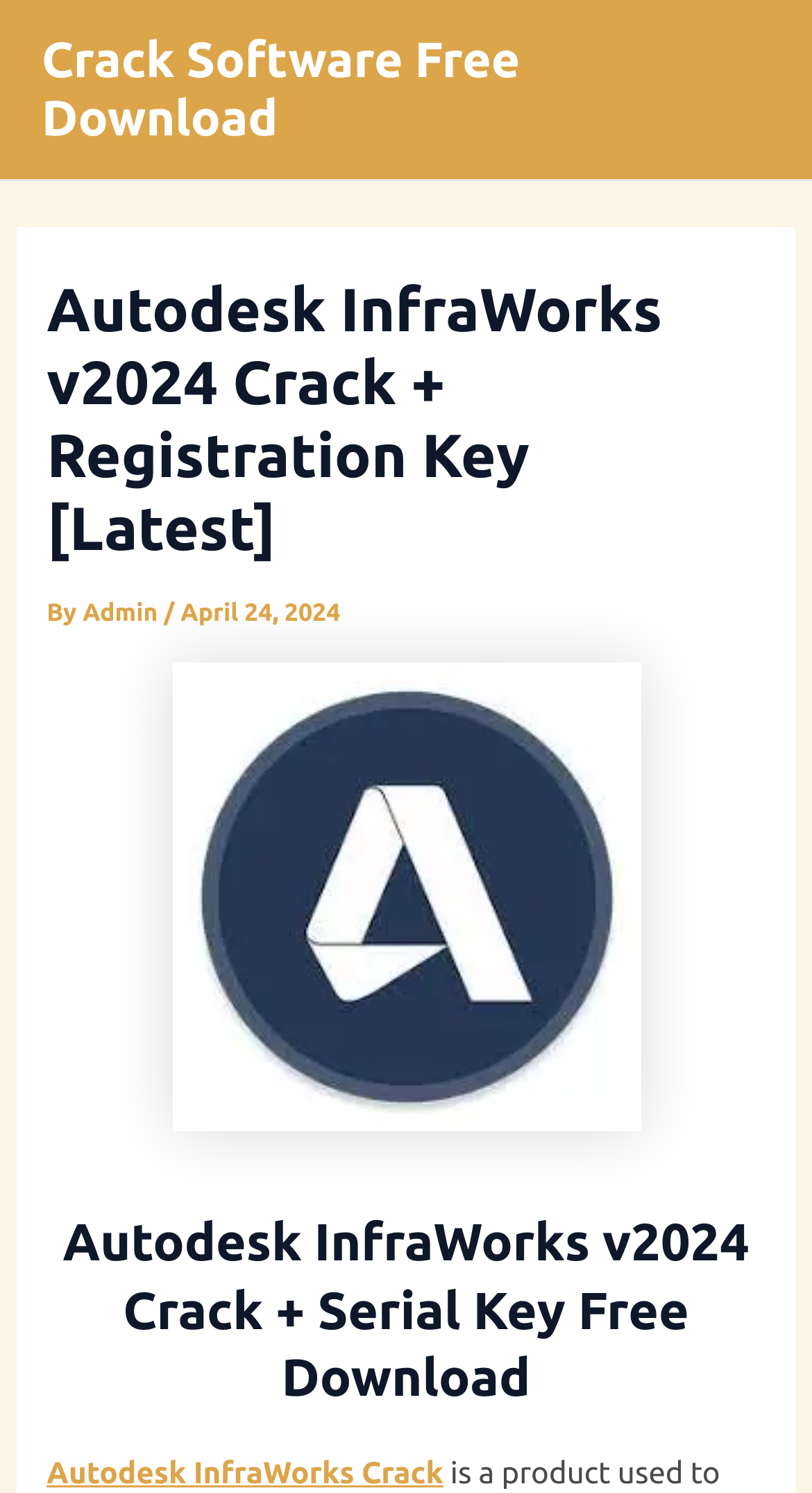Find and provide the bounding box coordinates for the UI element described with: "Admin".

[0.102, 0.402, 0.202, 0.42]